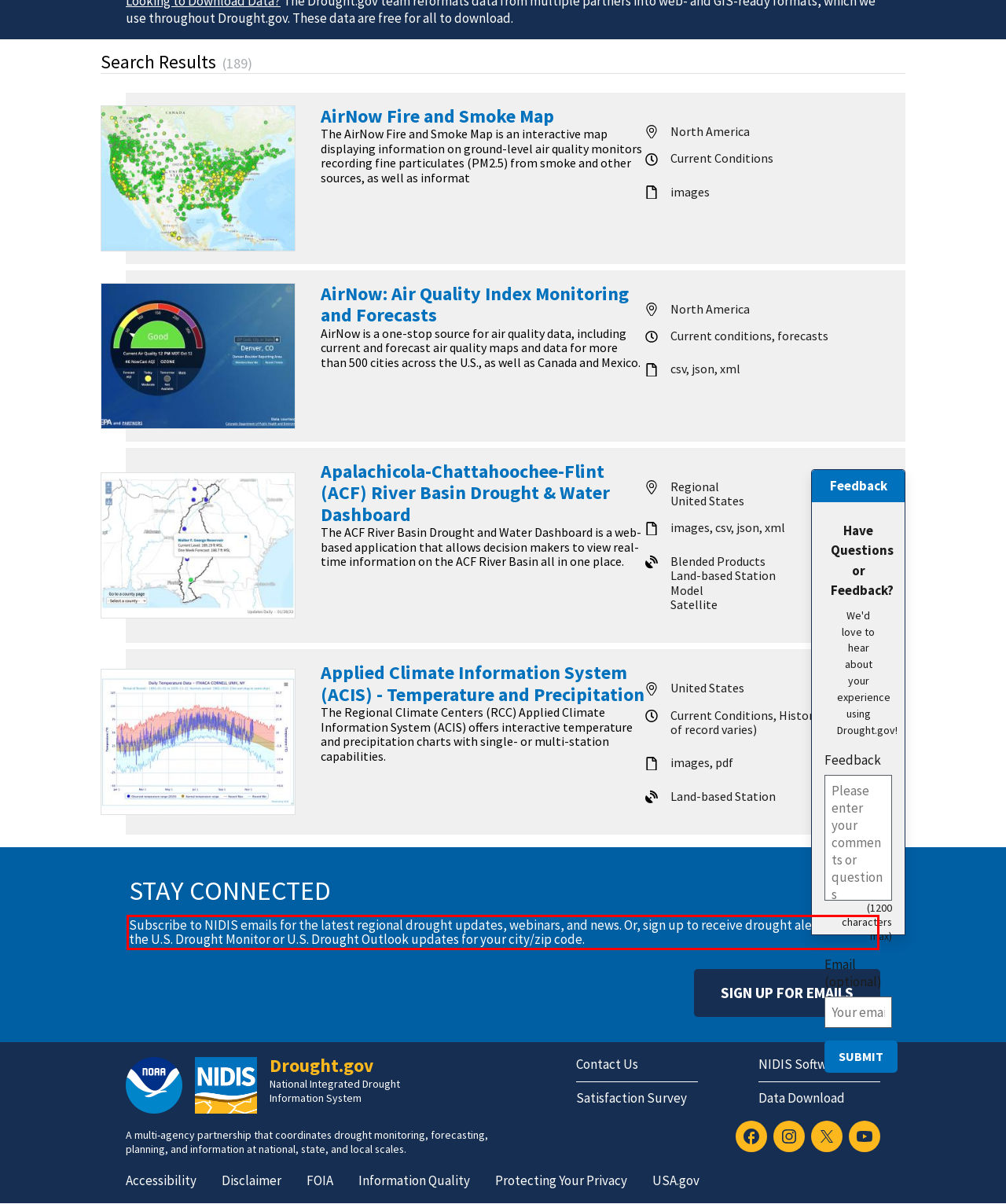Please examine the webpage screenshot and extract the text within the red bounding box using OCR.

Subscribe to NIDIS emails for the latest regional drought updates, webinars, and news. Or, sign up to receive drought alerts when the U.S. Drought Monitor or U.S. Drought Outlook updates for your city/zip code.